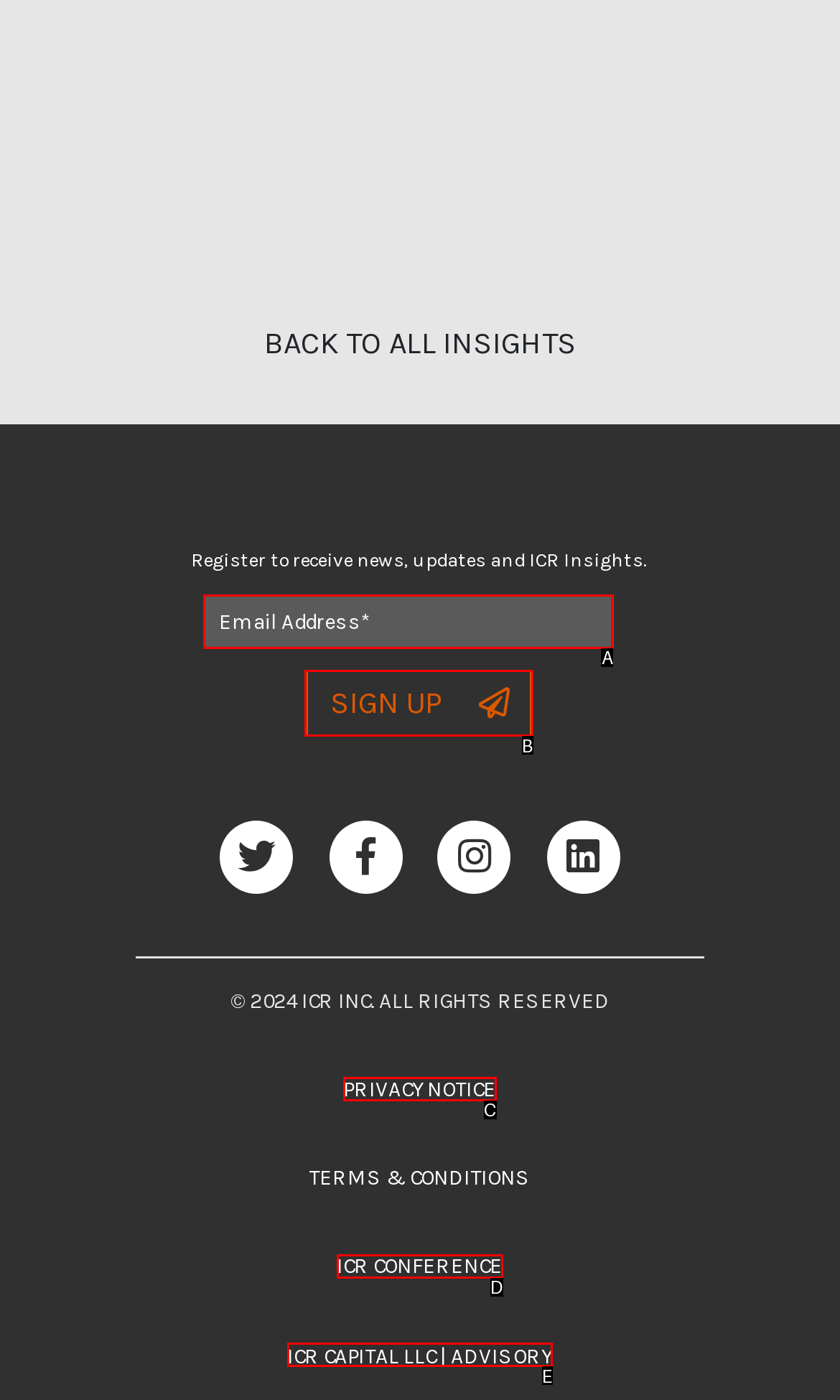Match the description to the correct option: Sign Up
Provide the letter of the matching option directly.

B